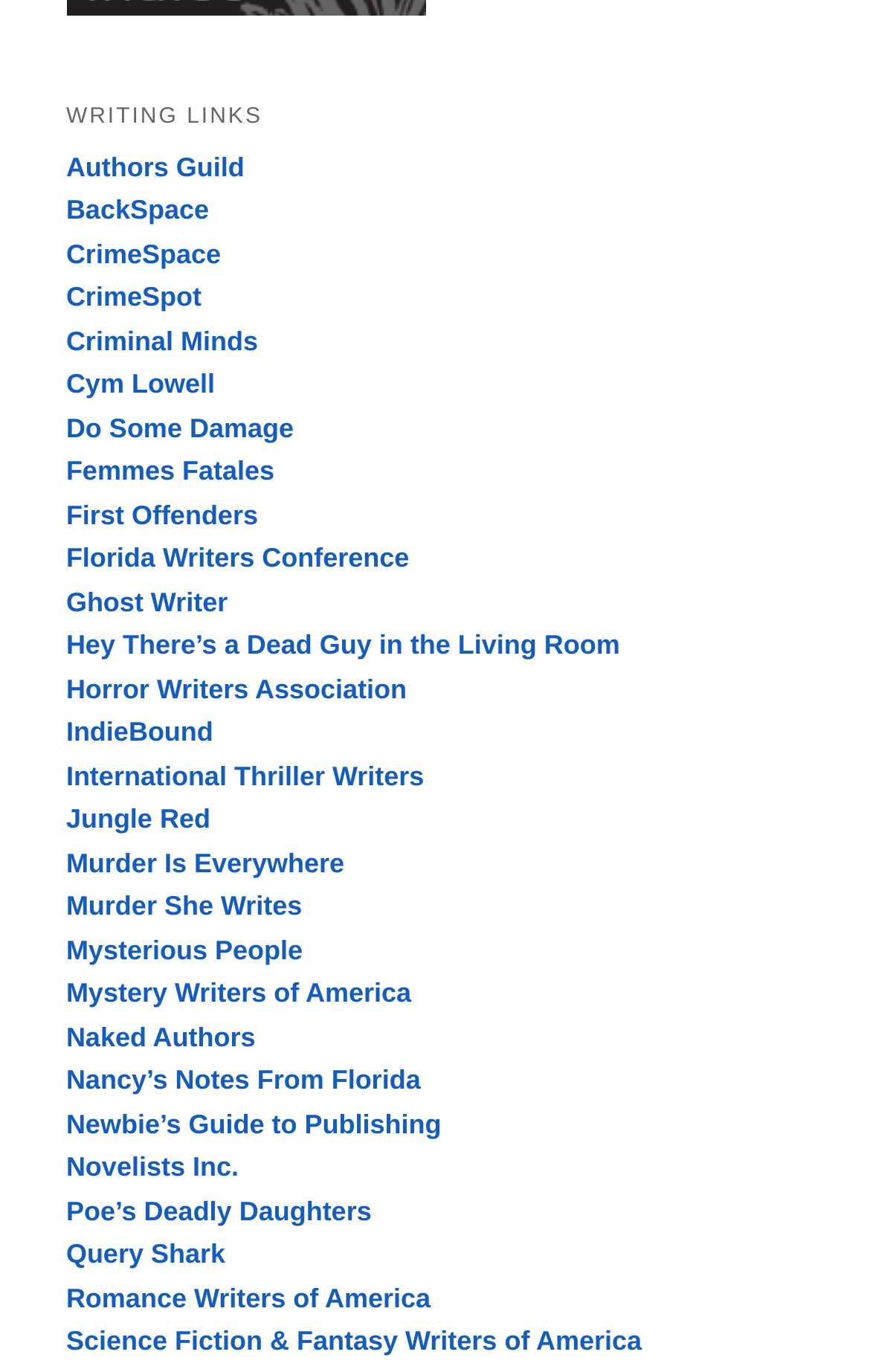Indicate the bounding box coordinates of the element that must be clicked to execute the instruction: "browse Science Fiction & Fantasy Writers of America". The coordinates should be given as four float numbers between 0 and 1, i.e., [left, top, right, bottom].

[0.076, 0.966, 0.738, 0.989]